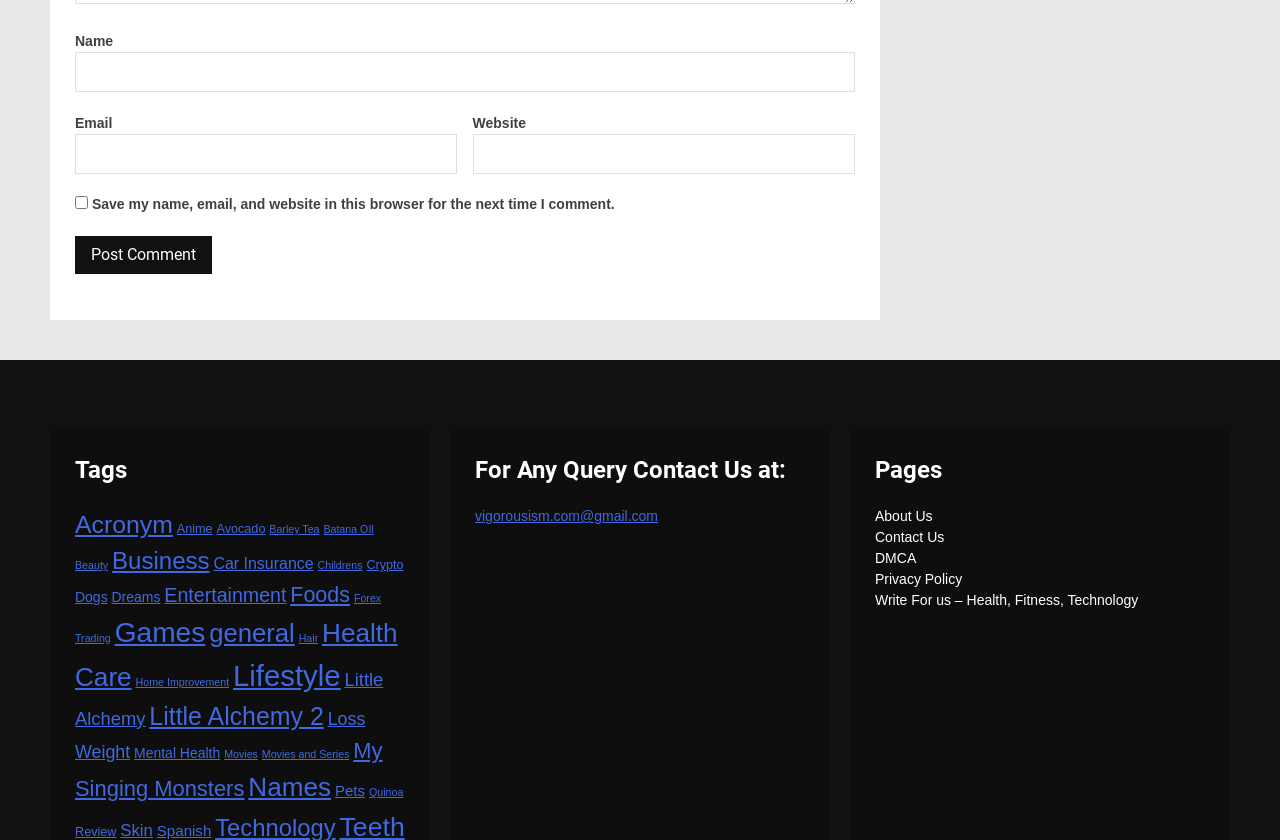Calculate the bounding box coordinates of the UI element given the description: "Little Alchemy 2".

[0.117, 0.835, 0.253, 0.869]